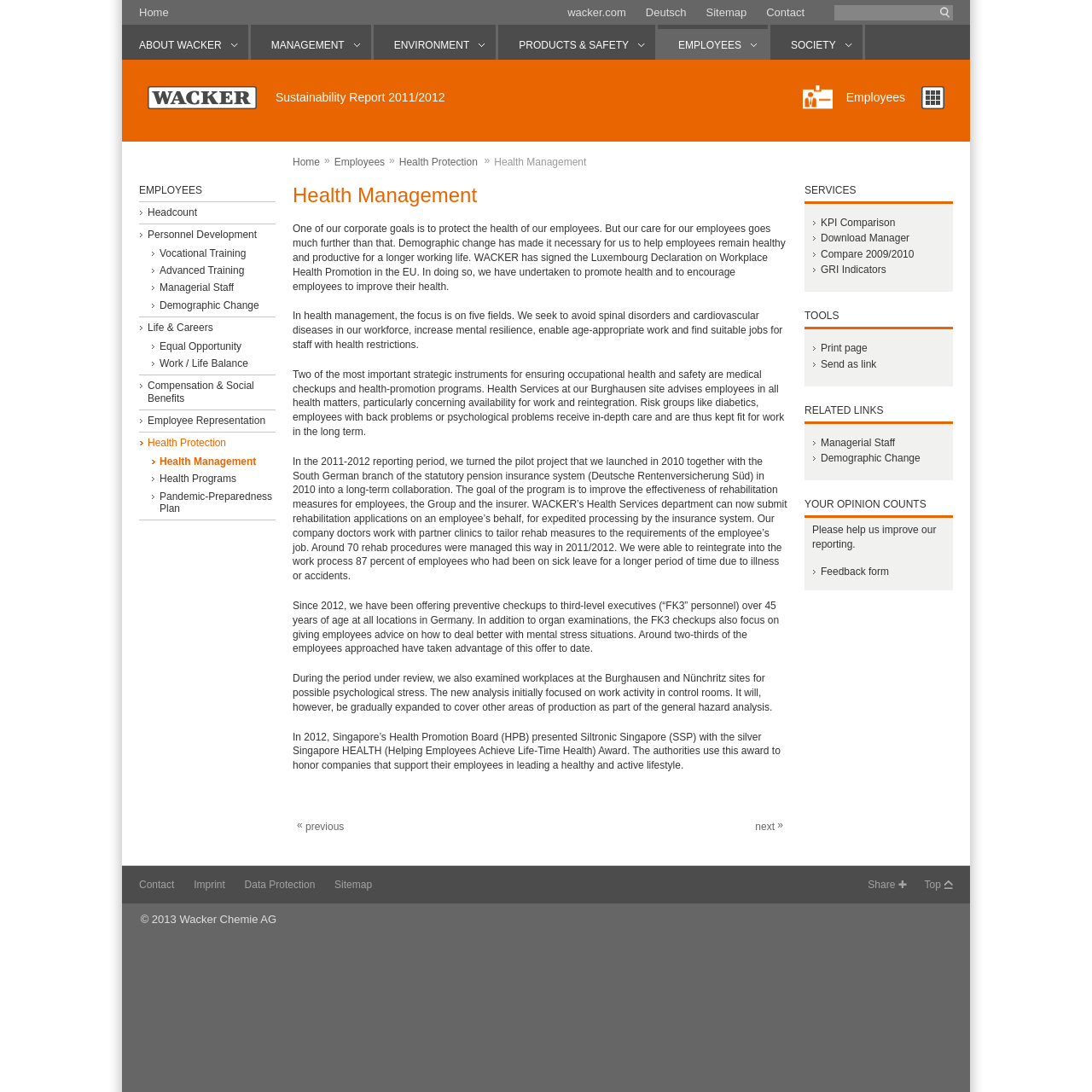Locate the bounding box of the UI element based on this description: "Work / Life Balance". Provide four float numbers between 0 and 1 as [left, top, right, bottom].

[0.138, 0.327, 0.252, 0.339]